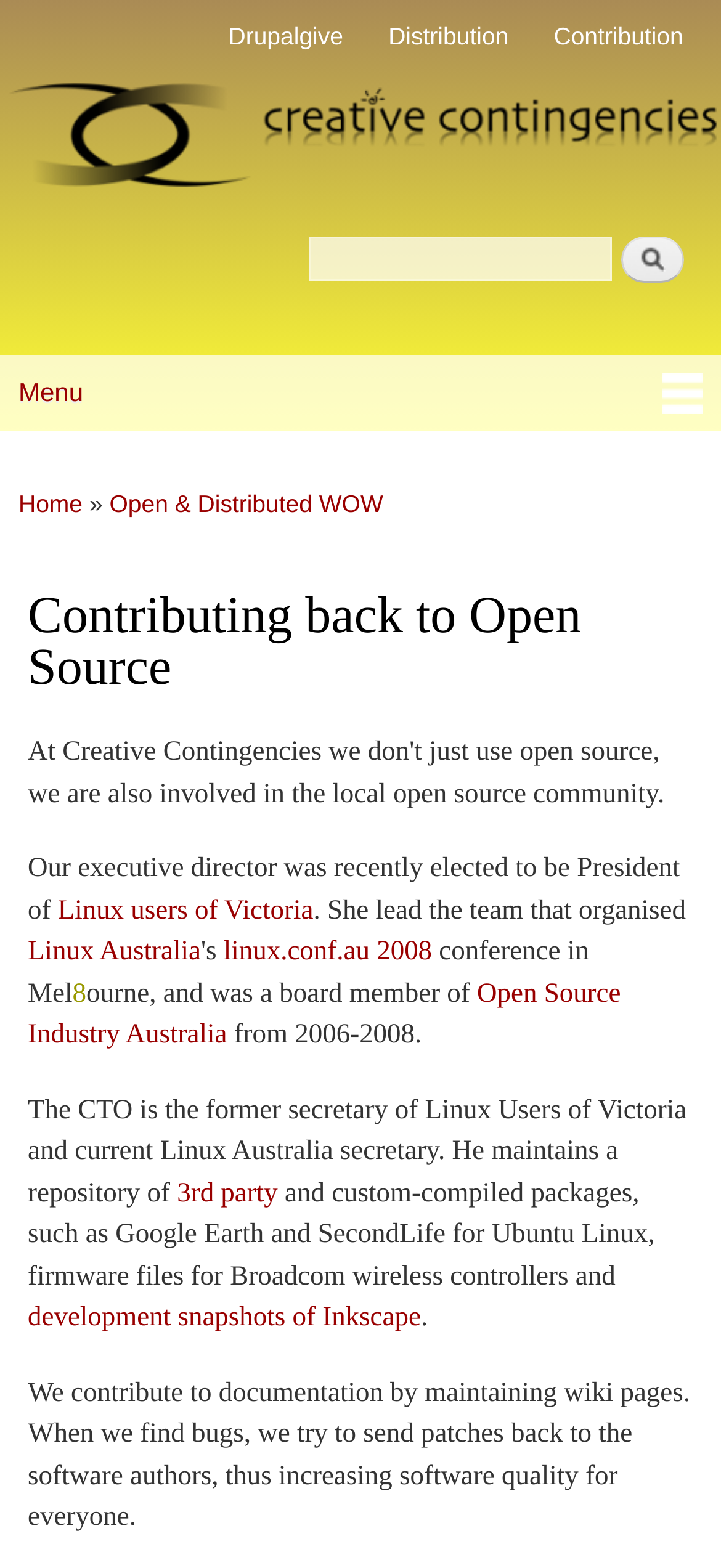Please identify the bounding box coordinates of the area I need to click to accomplish the following instruction: "Visit Drupalgive website".

[0.29, 0.0, 0.503, 0.047]